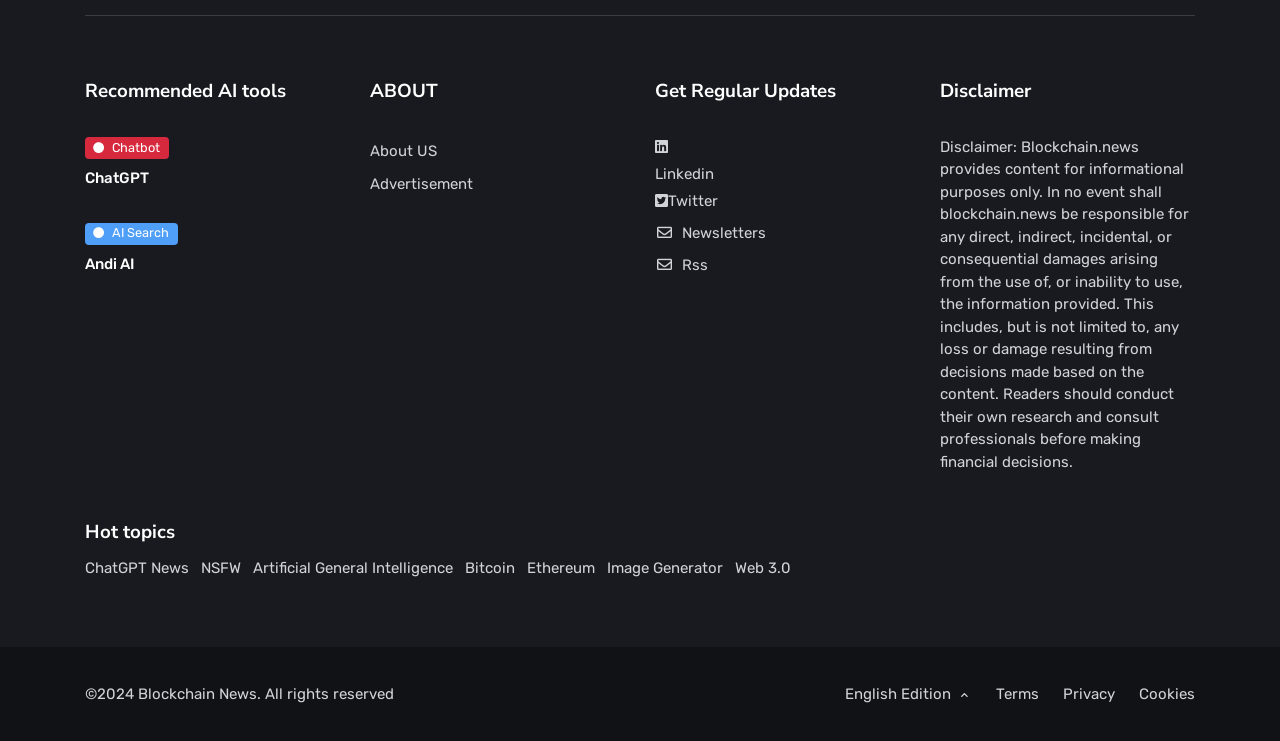Could you specify the bounding box coordinates for the clickable section to complete the following instruction: "Open Twitter"?

None